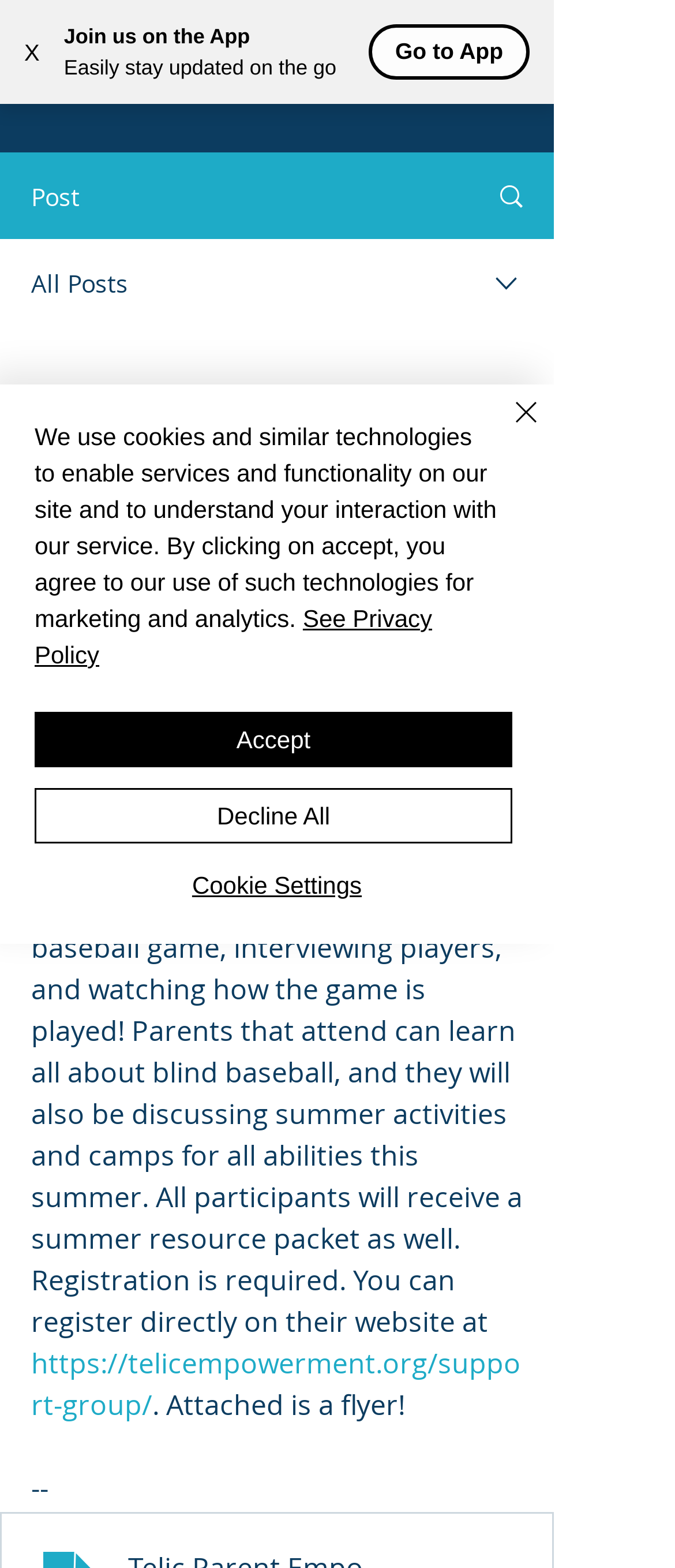What is required for parents to attend the virtual support group?
Please provide a comprehensive answer to the question based on the webpage screenshot.

The text 'Registration is required. You can register directly on their website at...' indicates that parents need to register to attend the virtual support group.